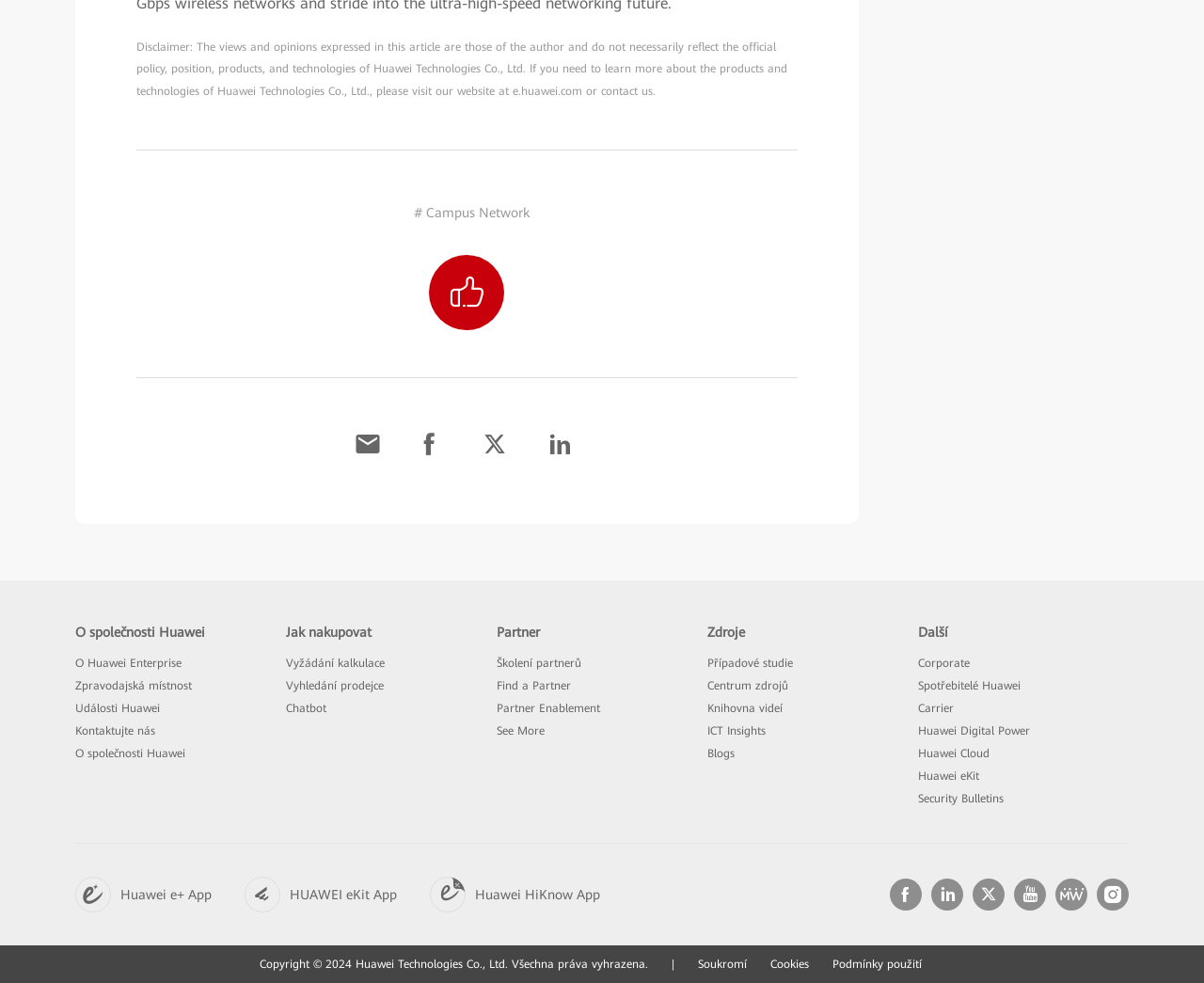Determine the bounding box coordinates of the region to click in order to accomplish the following instruction: "Check 'Copyright information'". Provide the coordinates as four float numbers between 0 and 1, specifically [left, top, right, bottom].

[0.215, 0.975, 0.538, 0.988]